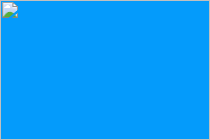Describe every aspect of the image in detail.

The image features Shaw's Khaki Campbell ducks resting comfortably in their shed, capturing a serene moment of farm life. The photo, taken by Rachel Pressley, emphasizes the warmth and care that go into raising ducks, which are known for their high-quality eggs. This image accompanies a narrative that highlights the joys and challenges of sustainable farming, showcasing Shaw's commitment to providing a wholesome environment for her birds and the importance of understanding where food comes from. The context of the photo enriches the story of dedicated farming, where passion and effort lead to thriving livestock and quality products enjoyed by the community.